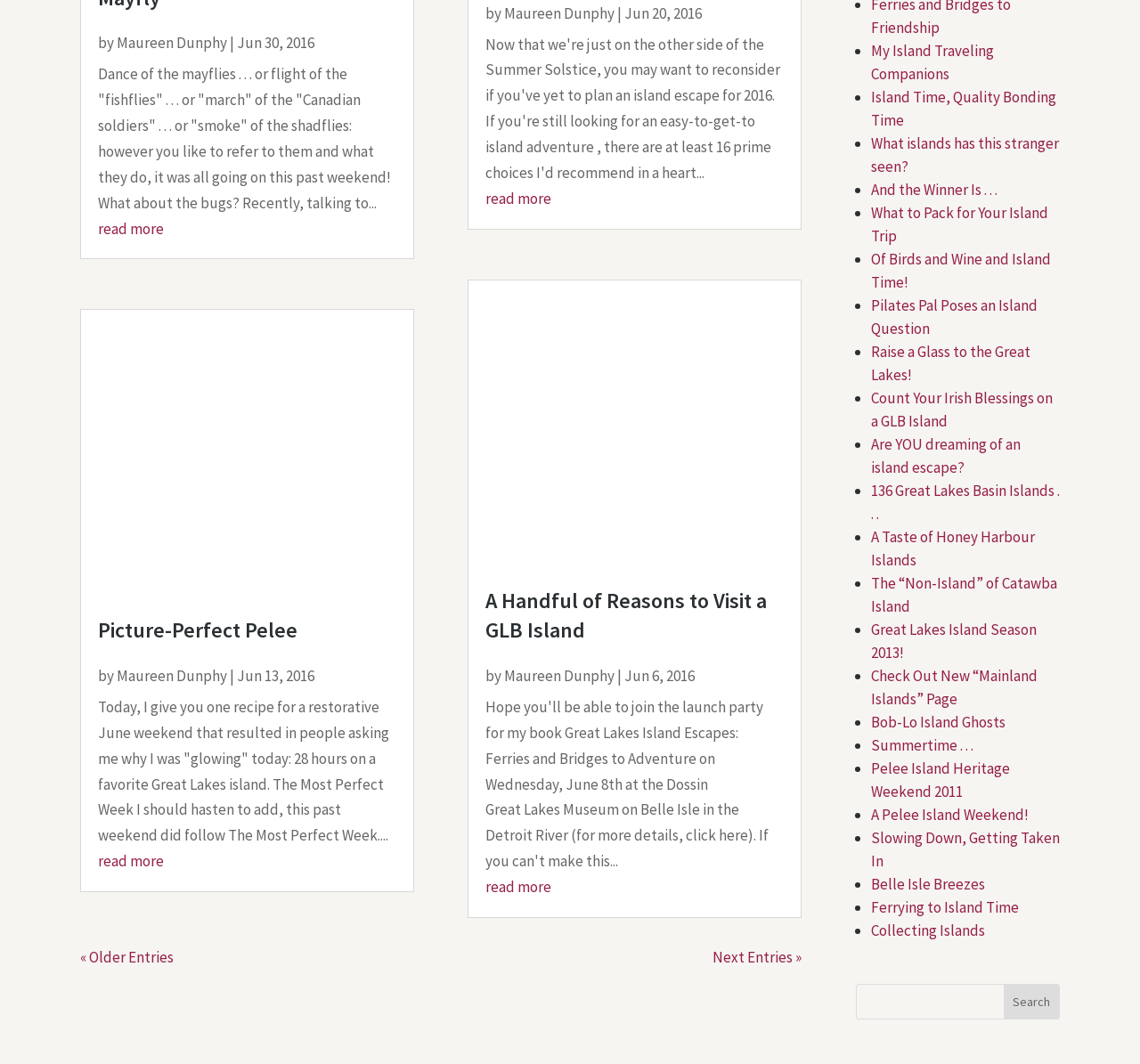Please locate the bounding box coordinates of the element that needs to be clicked to achieve the following instruction: "go to next page". The coordinates should be four float numbers between 0 and 1, i.e., [left, top, right, bottom].

[0.625, 0.89, 0.703, 0.909]